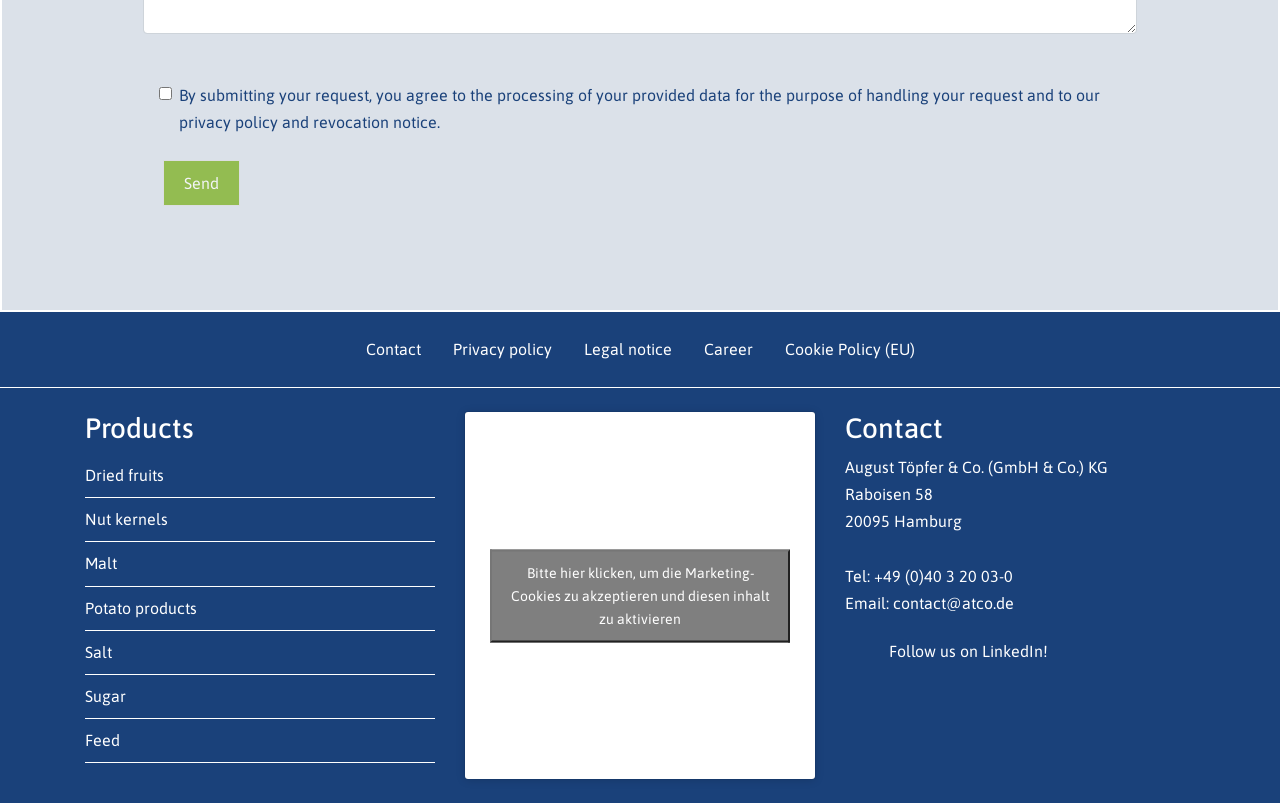What is the purpose of the checkbox?
Using the picture, provide a one-word or short phrase answer.

To agree to the processing of provided data